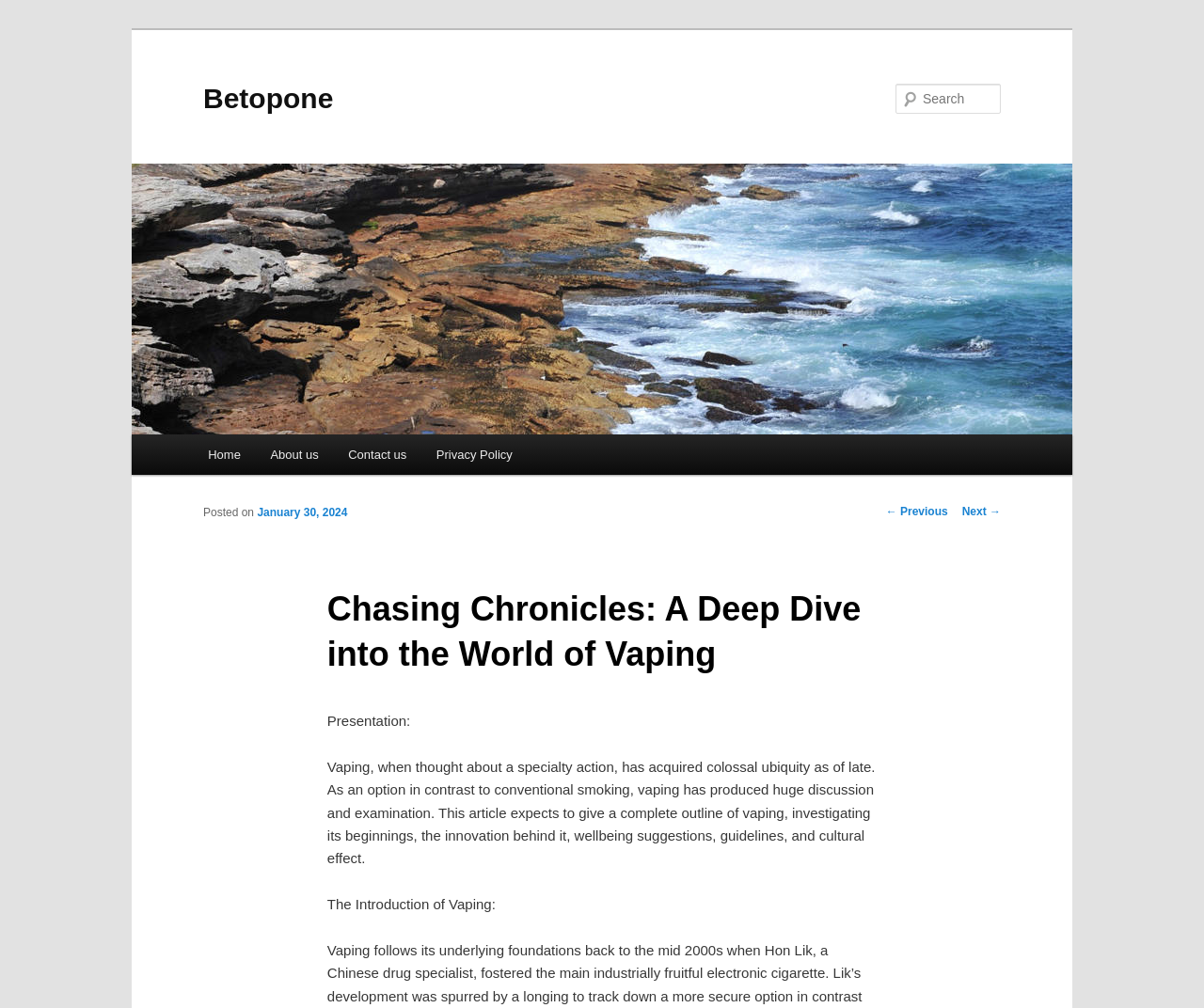What is the name of the website?
Please ensure your answer to the question is detailed and covers all necessary aspects.

The name of the website can be found in the top-left corner of the webpage, where it says 'Betopone' in a heading element.